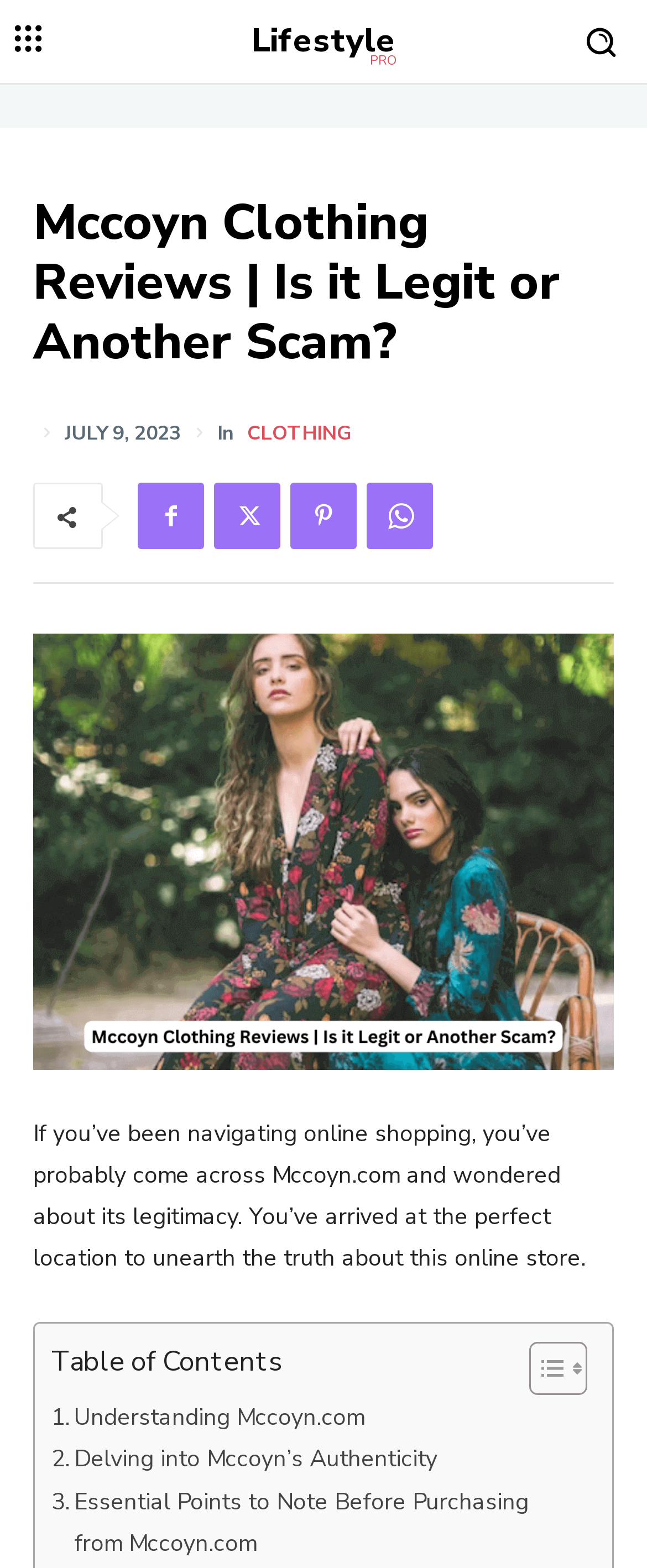Please locate and retrieve the main header text of the webpage.

Mccoyn Clothing Reviews | Is it Legit or Another Scam?